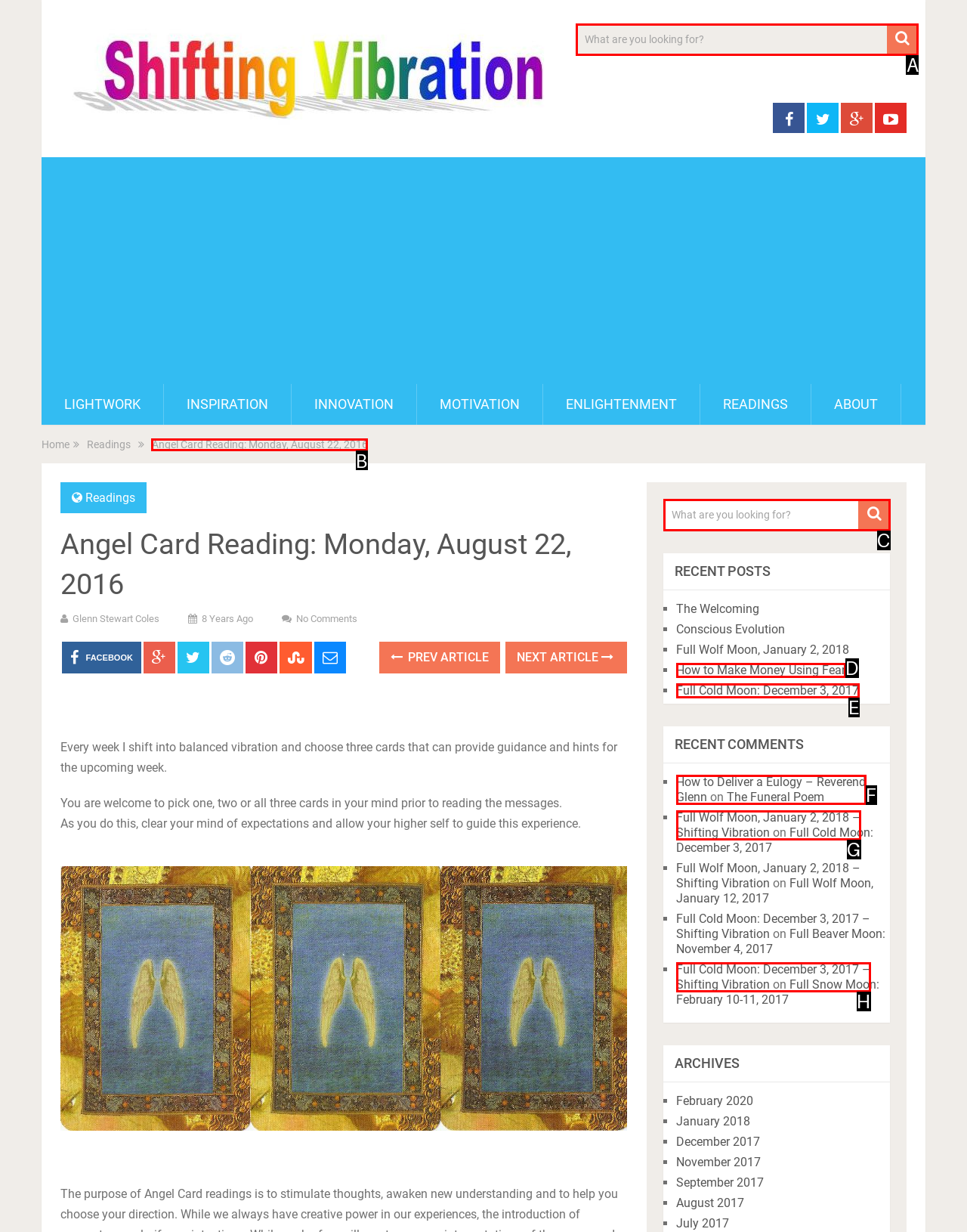Find the correct option to complete this instruction: Read the 'Angel Card Reading' article. Reply with the corresponding letter.

B